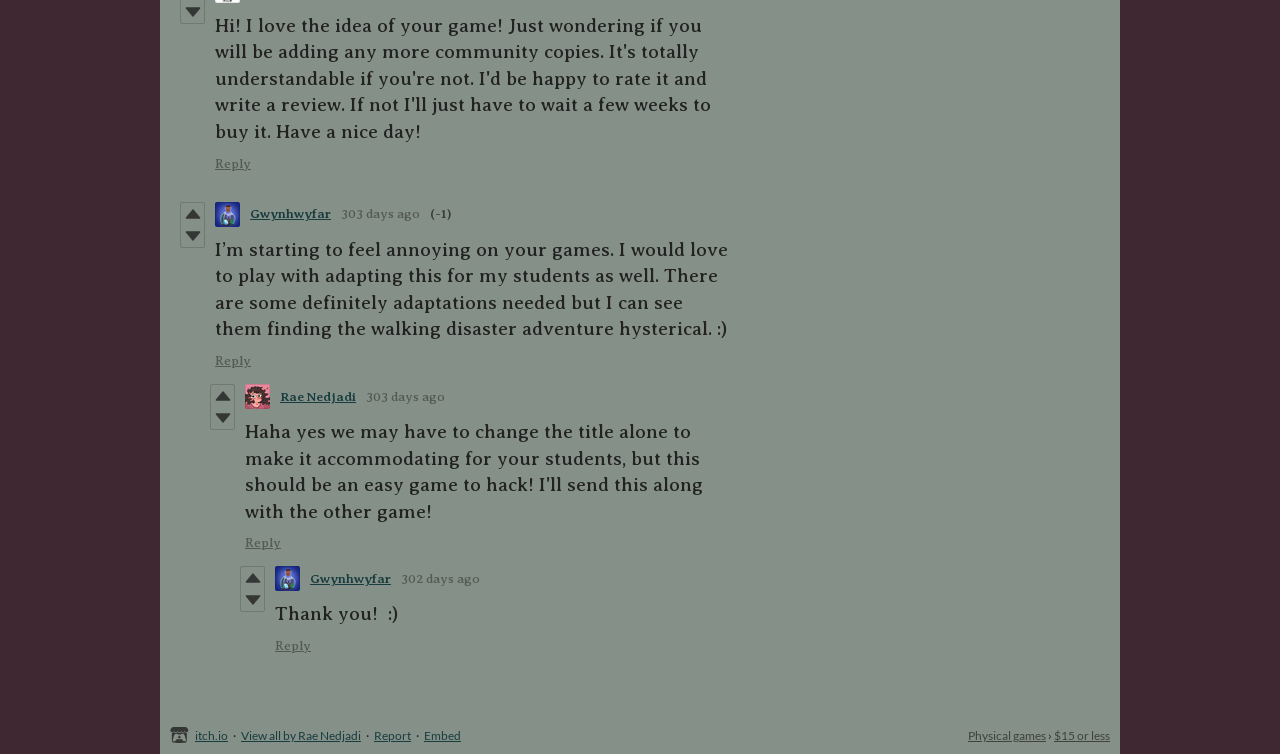Can you determine the bounding box coordinates of the area that needs to be clicked to fulfill the following instruction: "View all games by Rae Nedjadi"?

[0.188, 0.965, 0.282, 0.985]